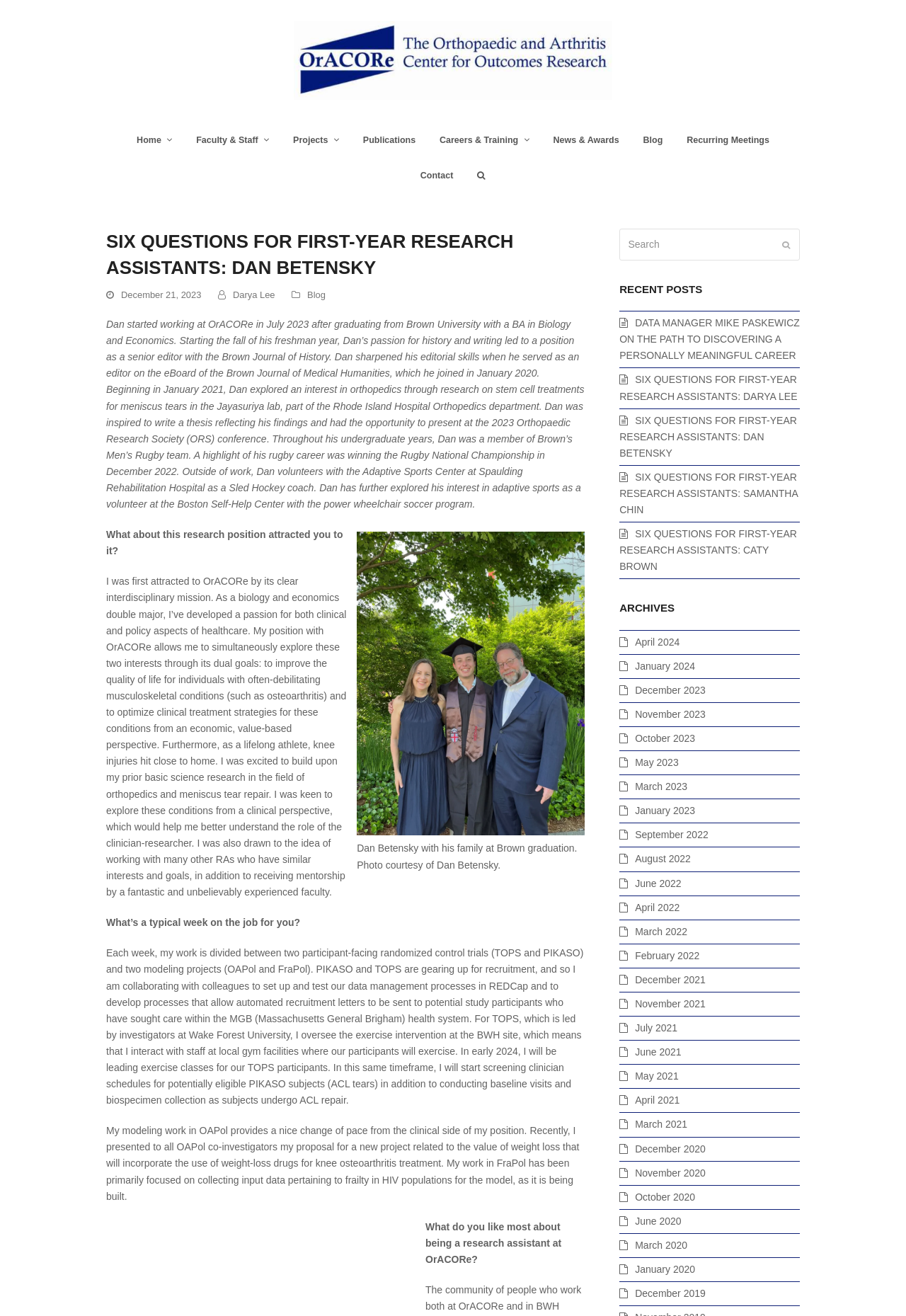What is the topic of Dan's thesis?
Use the image to answer the question with a single word or phrase.

Stem cell treatments for meniscus tears